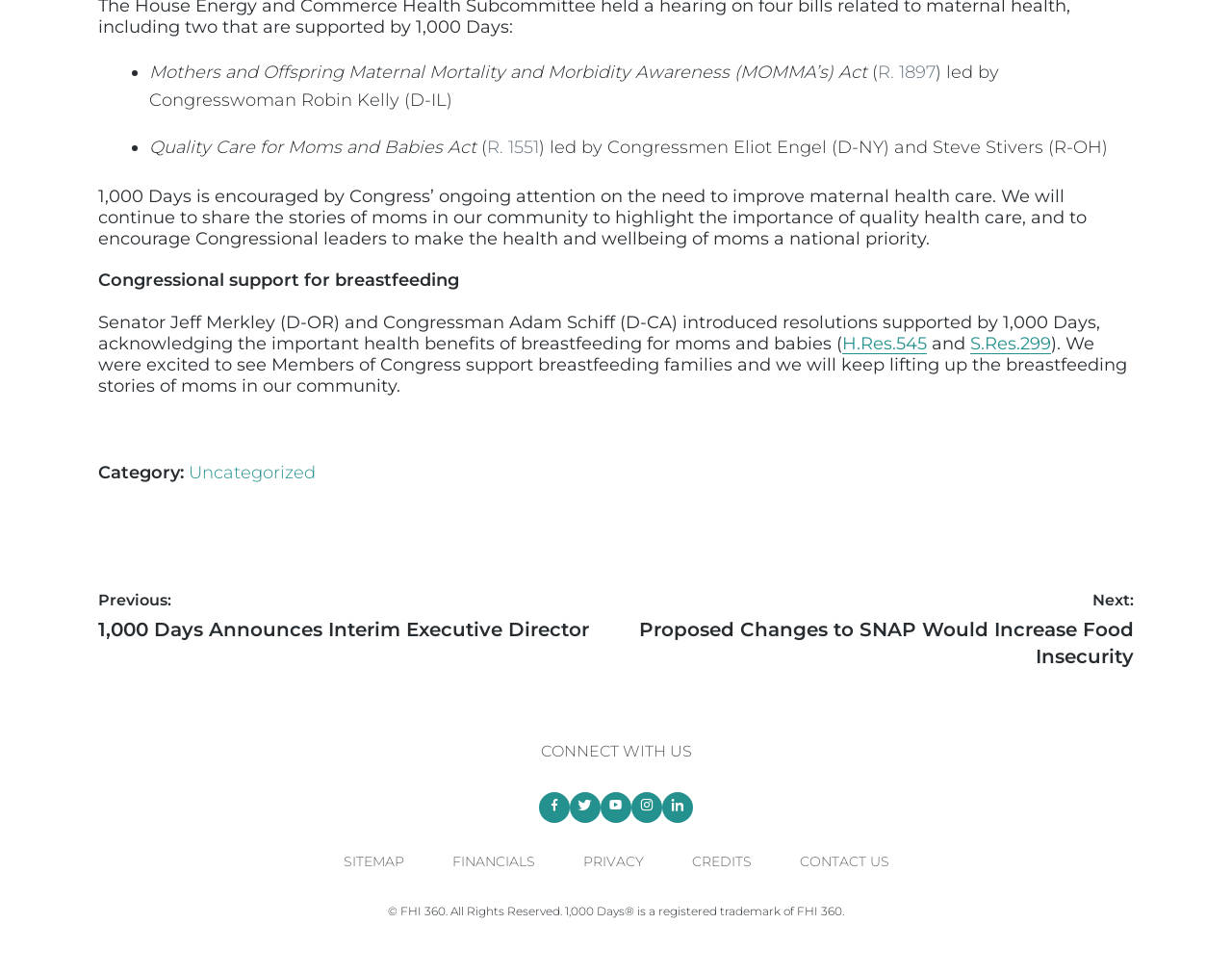Locate the bounding box coordinates of the UI element described by: "Contact Us". Provide the coordinates as four float numbers between 0 and 1, formatted as [left, top, right, bottom].

[0.629, 0.858, 0.741, 0.909]